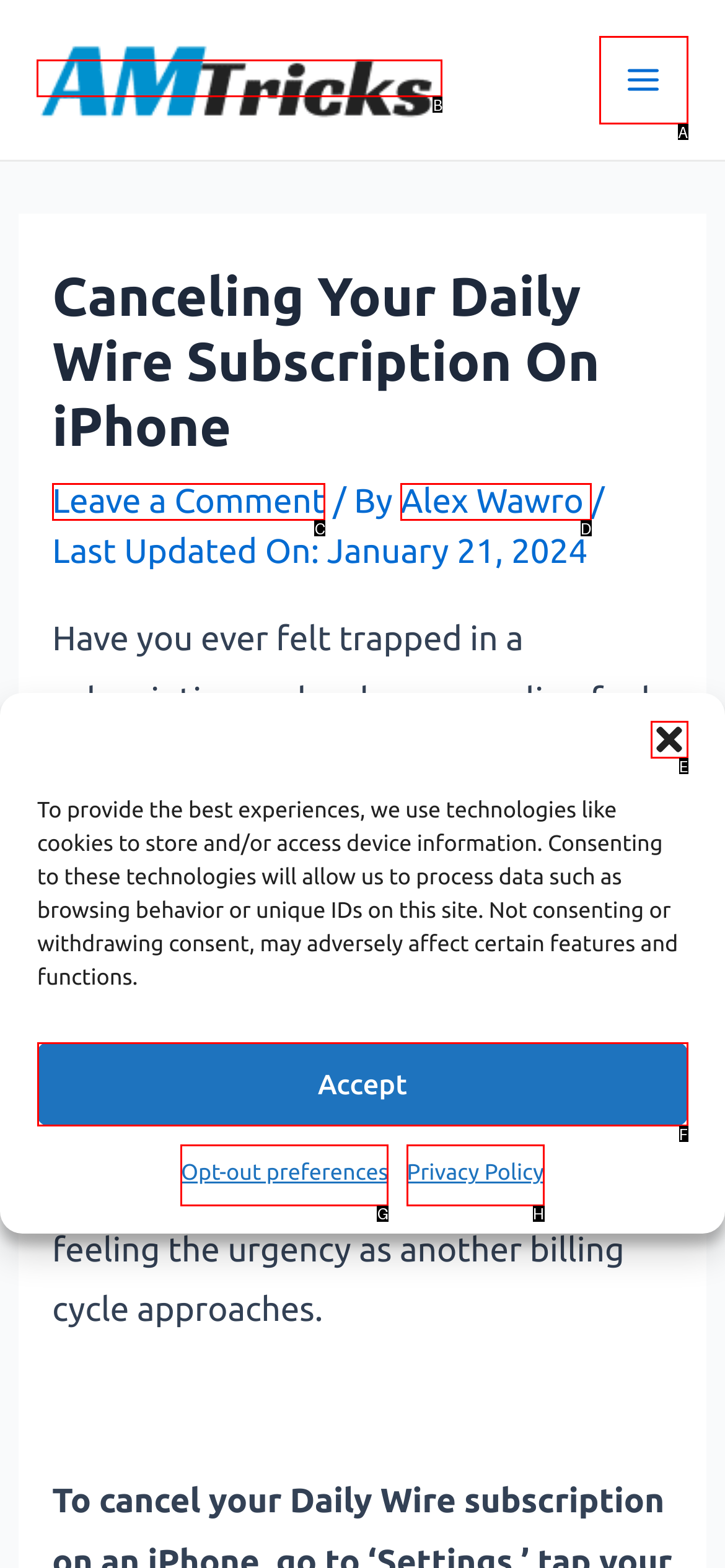Identify the correct option to click in order to complete this task: Click the 'fefo-review' link
Answer with the letter of the chosen option directly.

None